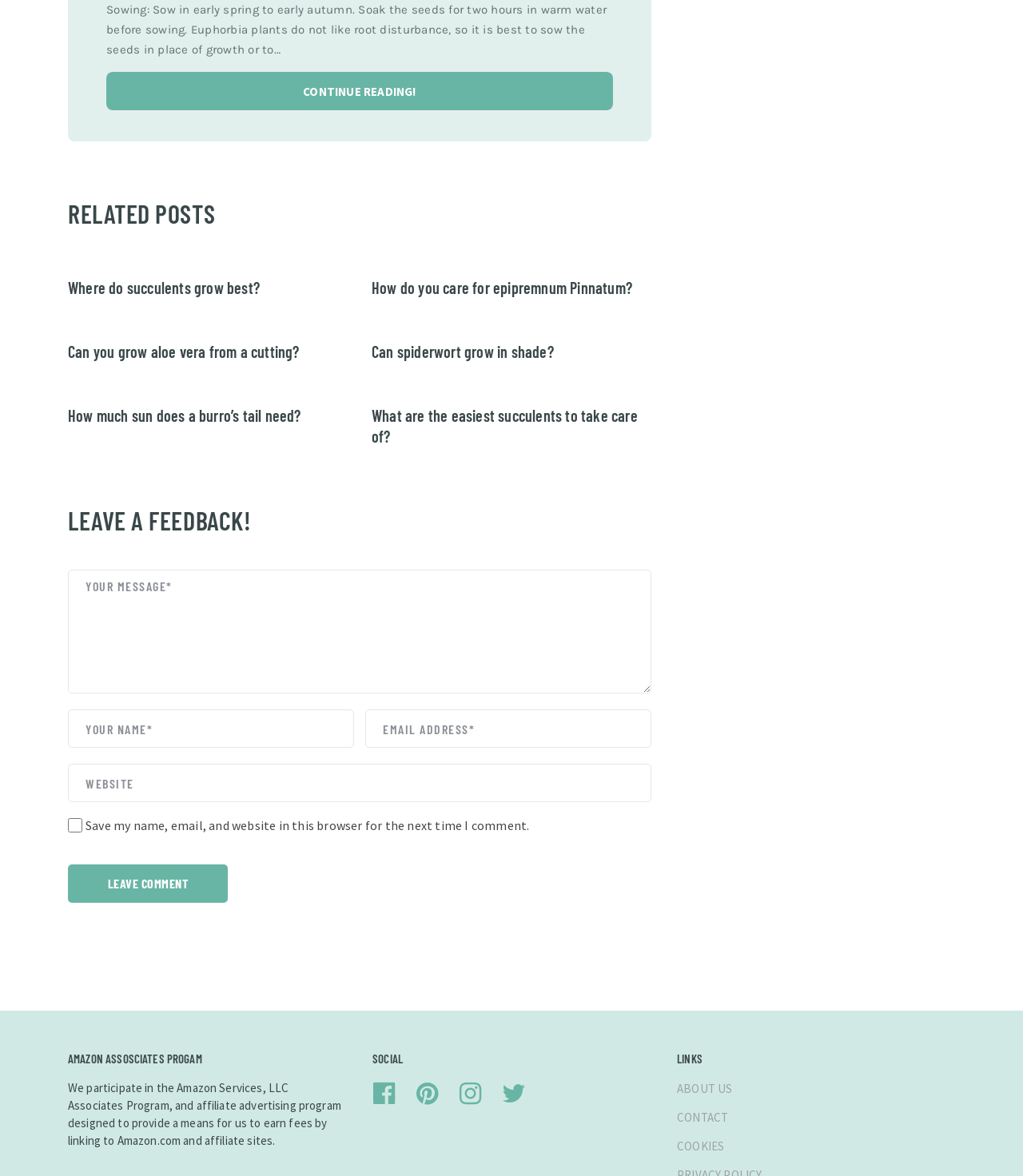Determine the coordinates of the bounding box for the clickable area needed to execute this instruction: "Click CONTINUE READING!".

[0.104, 0.061, 0.599, 0.093]